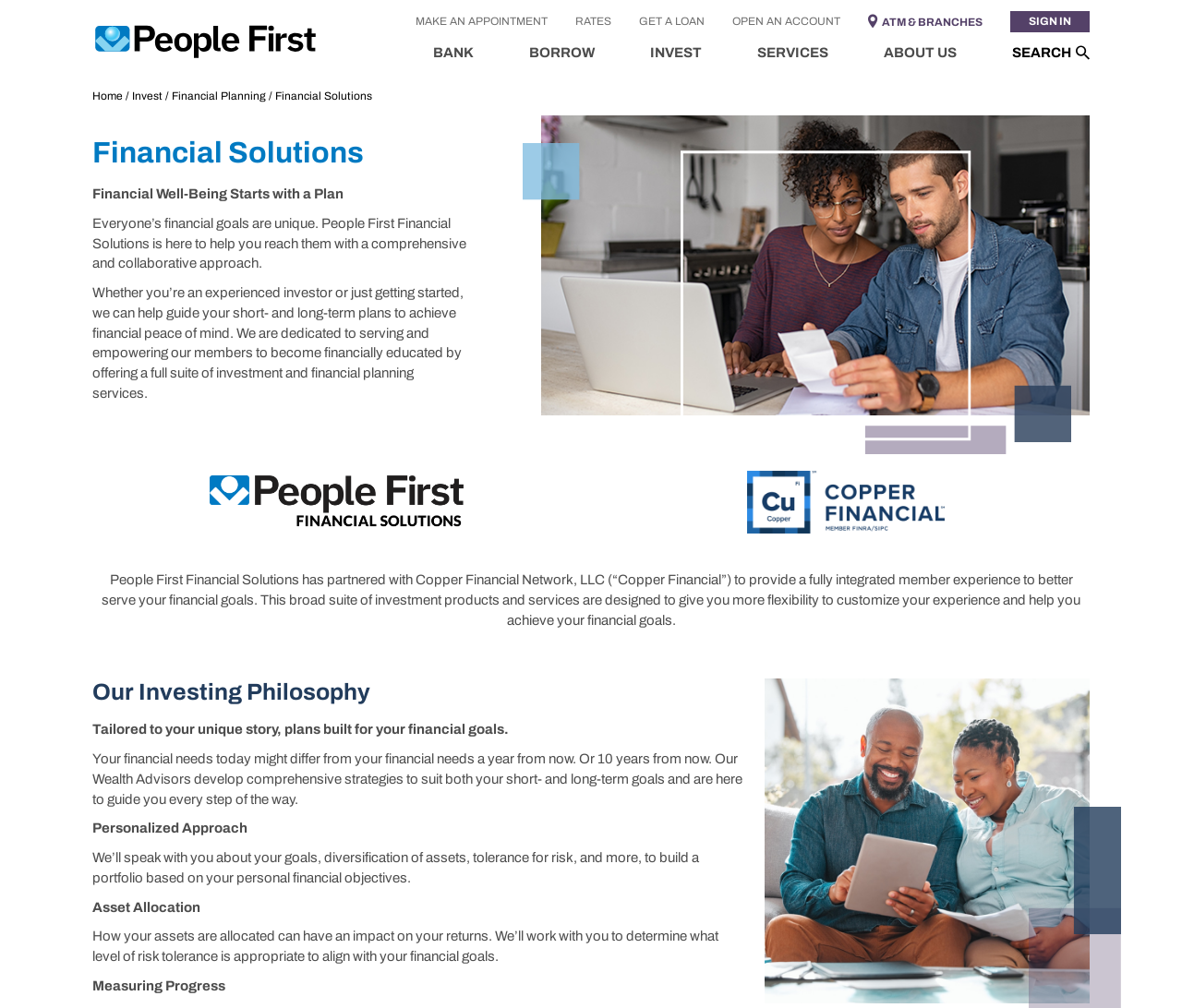Please examine the image and answer the question with a detailed explanation:
What is the purpose of People First Financial Solutions?

I found the answer by reading the static text on the webpage, which states 'People First Financial Solutions is here to help you reach them with a comprehensive and collaborative approach.' This suggests that the purpose of People First Financial Solutions is to help individuals achieve their financial goals.